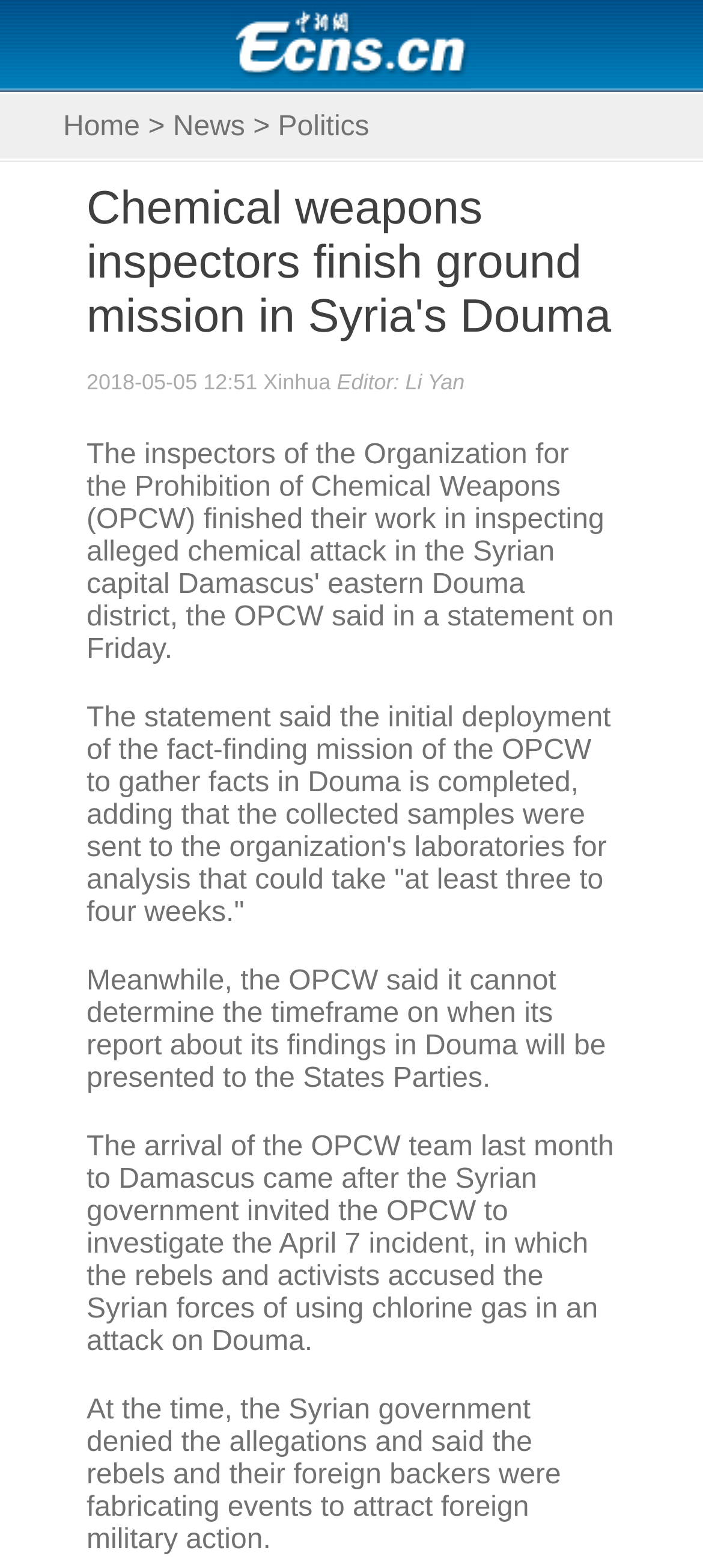What is the location mentioned in the article?
Using the details from the image, give an elaborate explanation to answer the question.

I found the location mentioned in the article by reading the text, which repeatedly mentions 'Douma' as the location of a chemical weapons incident in Syria.